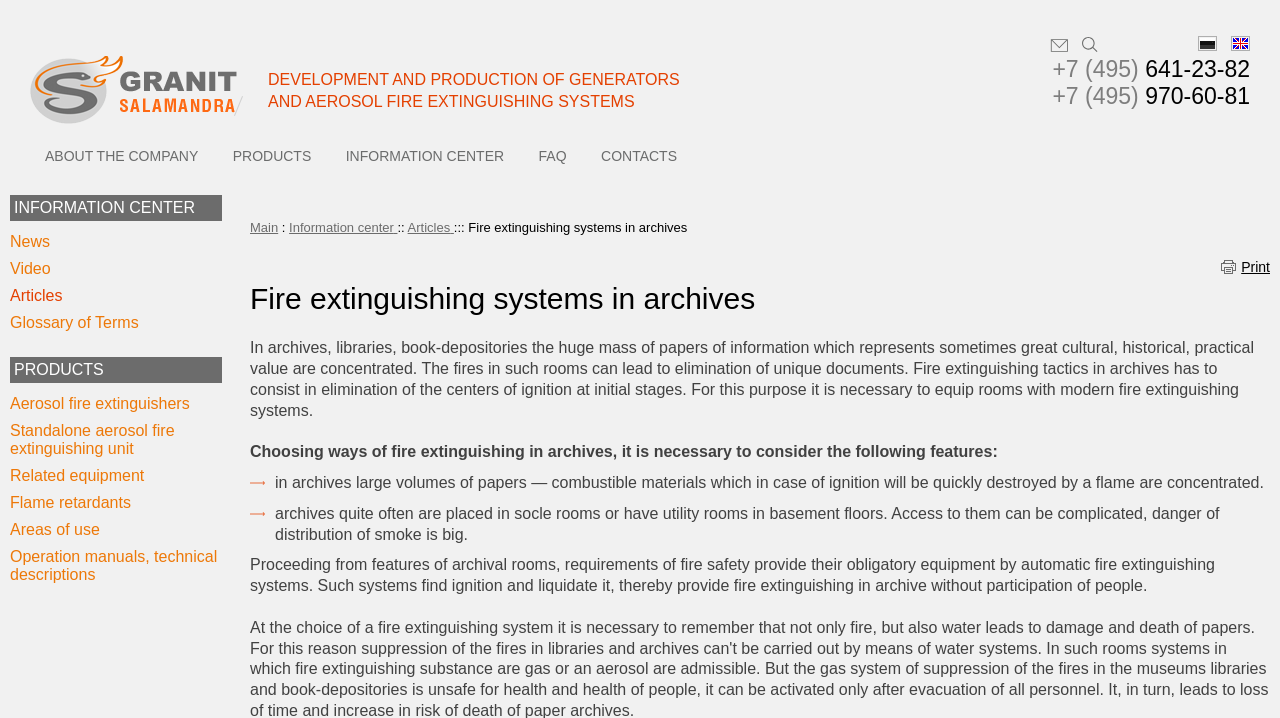Find the bounding box coordinates for the area that should be clicked to accomplish the instruction: "Click the 'Search' link".

[0.844, 0.049, 0.859, 0.072]